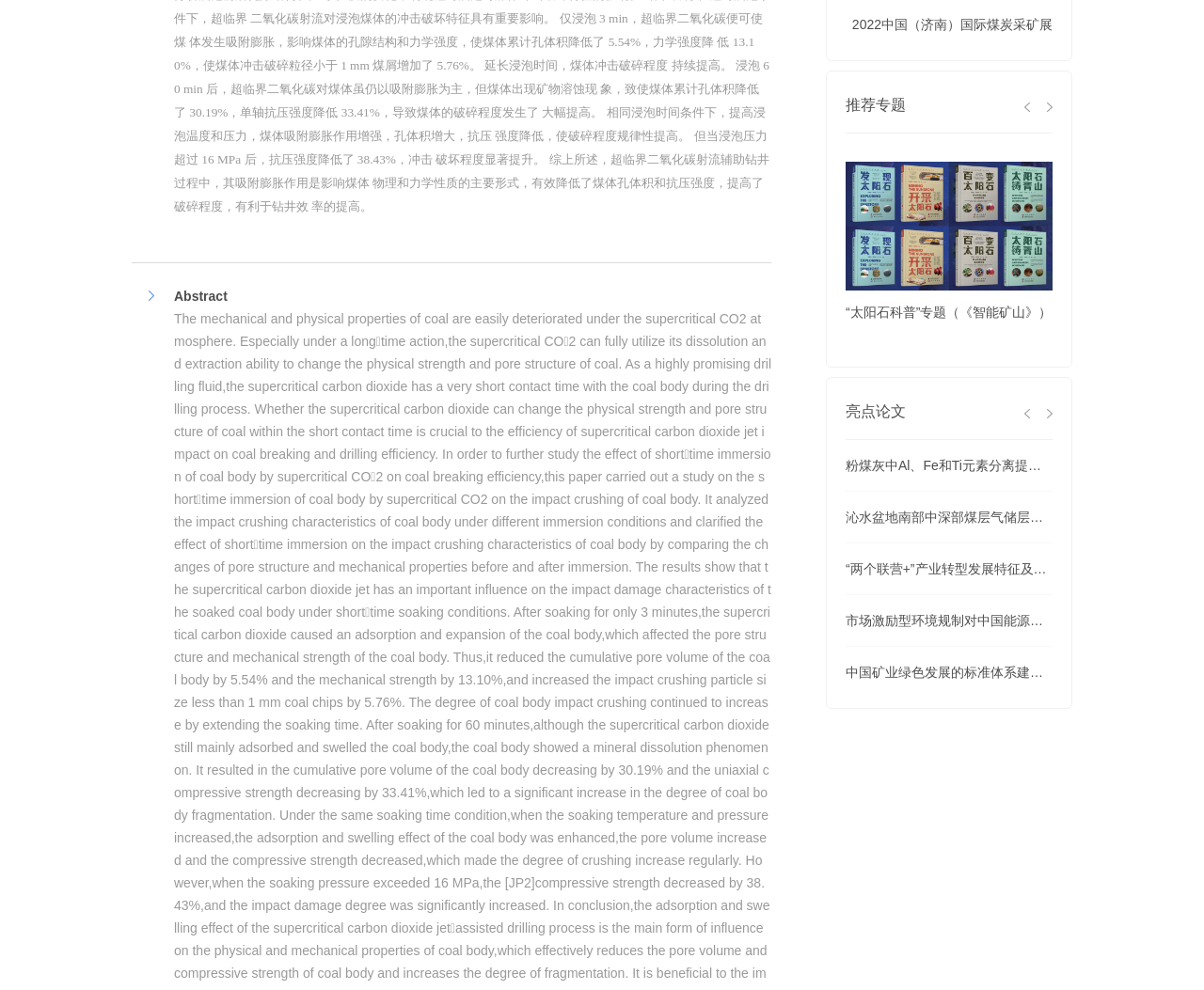Determine the bounding box coordinates of the element that should be clicked to execute the following command: "view recommended topic".

[0.702, 0.098, 0.752, 0.114]